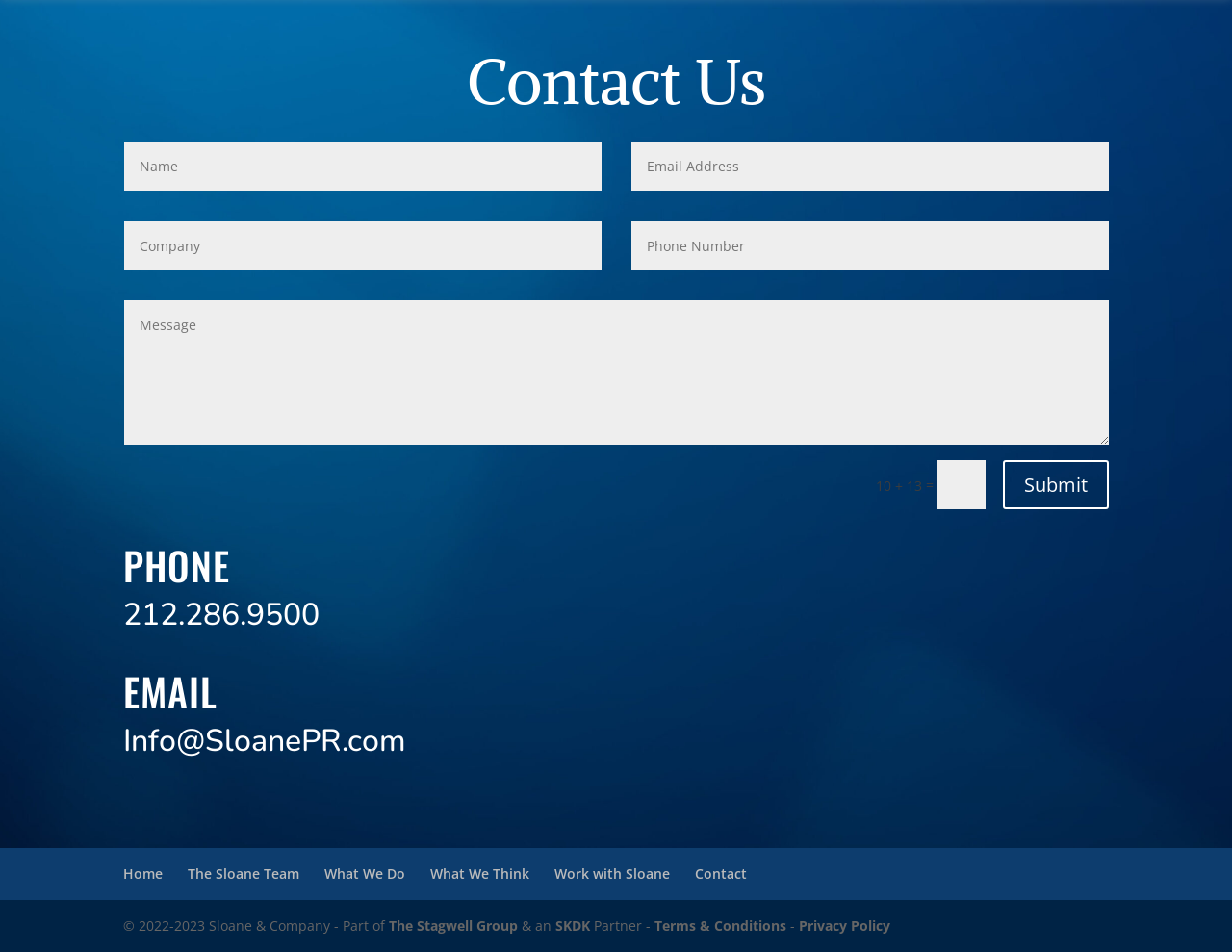How many textboxes are available?
Answer the question based on the image using a single word or a brief phrase.

6